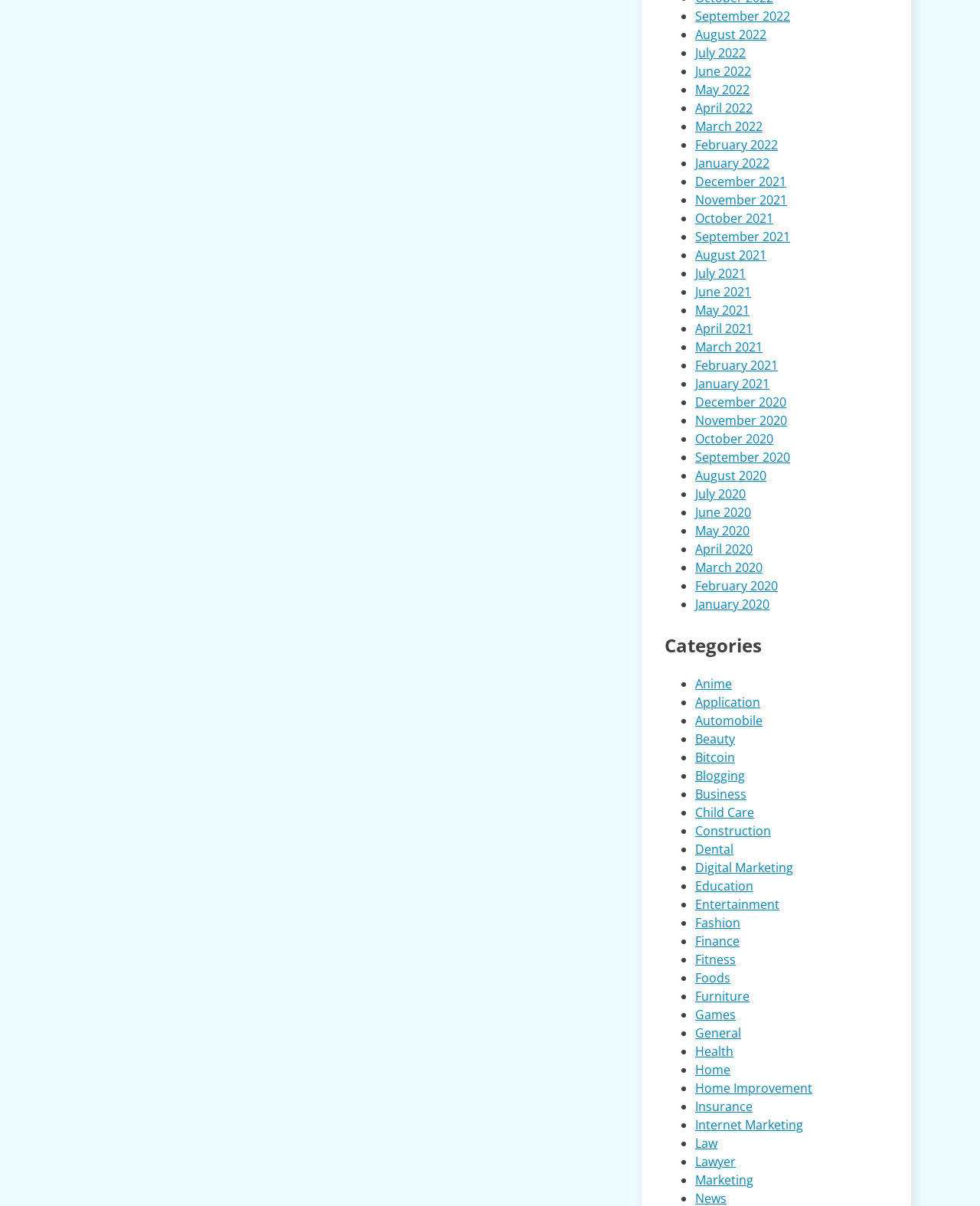Locate the bounding box coordinates of the element I should click to achieve the following instruction: "Click on September 2022".

[0.709, 0.006, 0.806, 0.02]